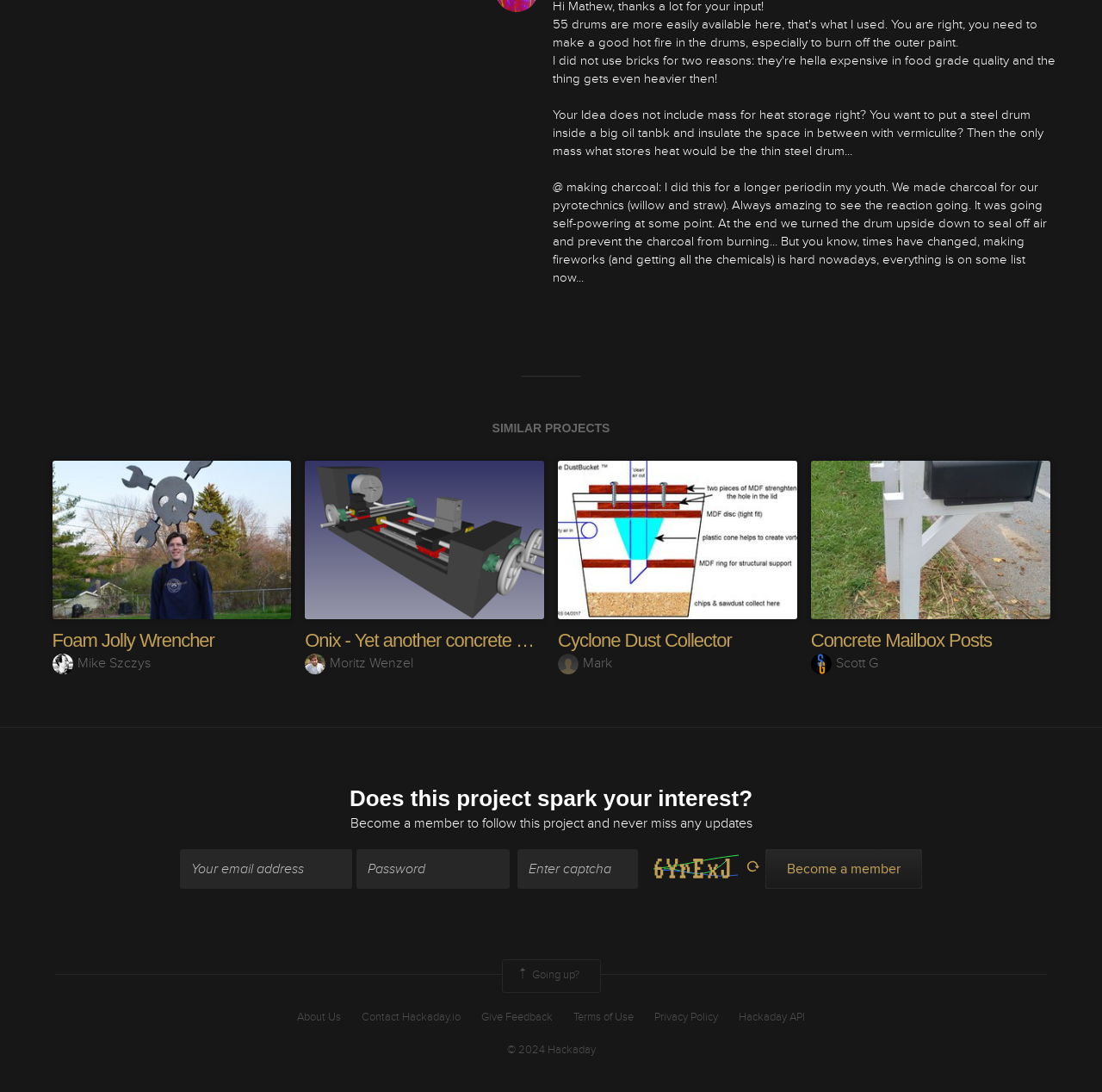Please specify the bounding box coordinates of the area that should be clicked to accomplish the following instruction: "Follow the 'SIMILAR PROJECTS' link". The coordinates should consist of four float numbers between 0 and 1, i.e., [left, top, right, bottom].

[0.041, 0.385, 0.959, 0.4]